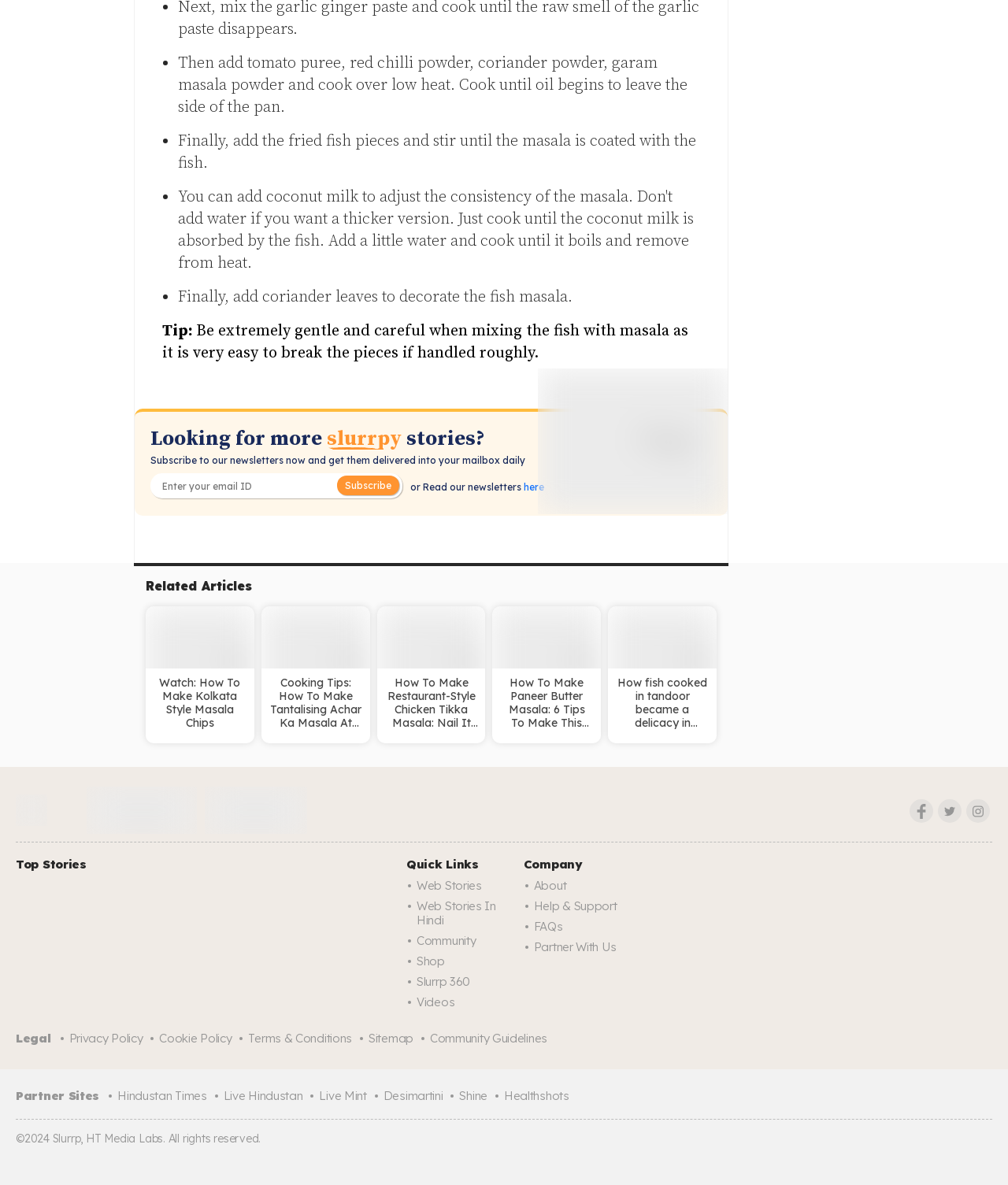Locate the bounding box coordinates of the element you need to click to accomplish the task described by this instruction: "Subscribe to the newsletter".

[0.153, 0.403, 0.323, 0.418]